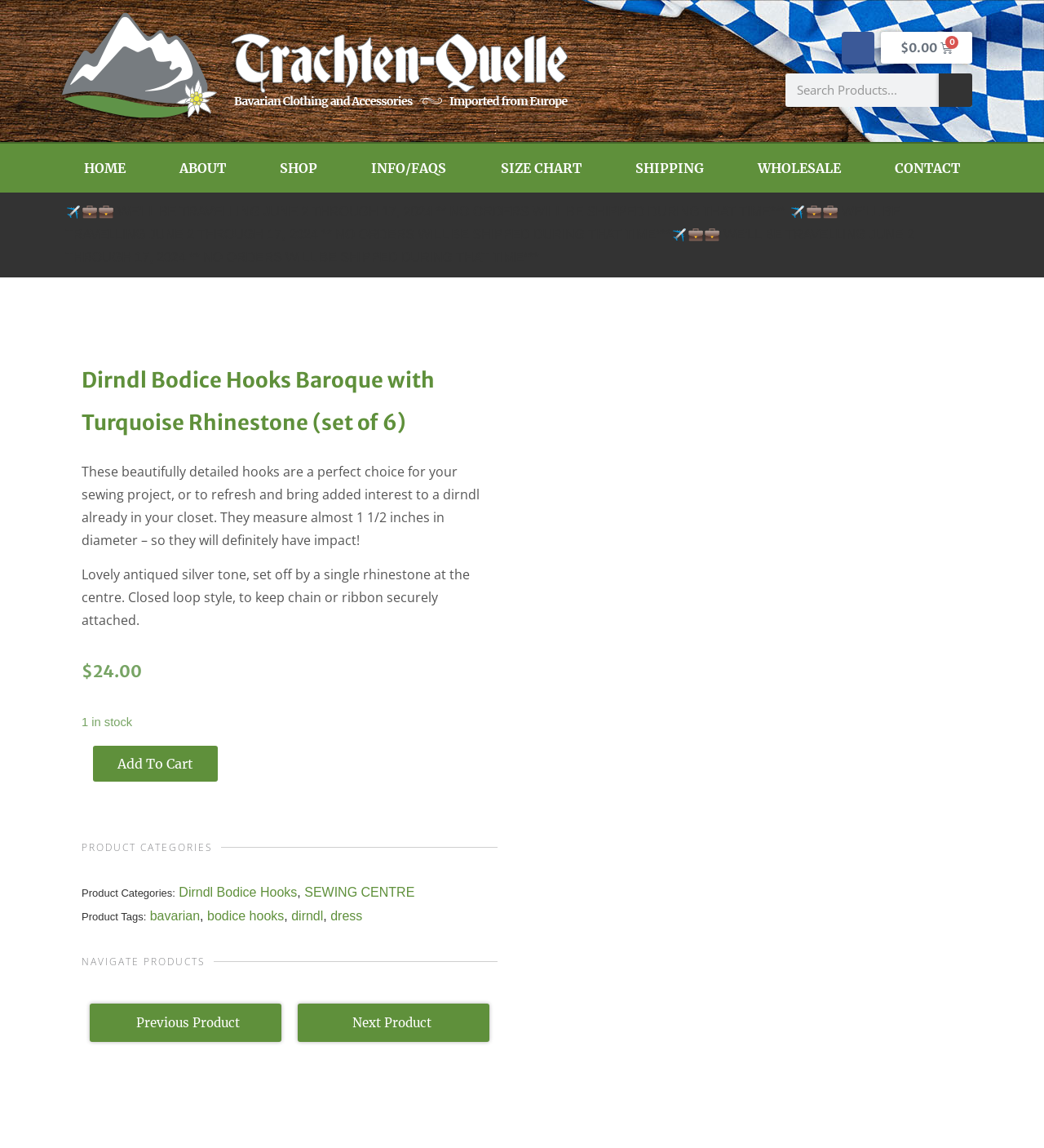Can you find the bounding box coordinates for the UI element given this description: "Dinwiddie Primary School"? Provide the coordinates as four float numbers between 0 and 1: [left, top, right, bottom].

None